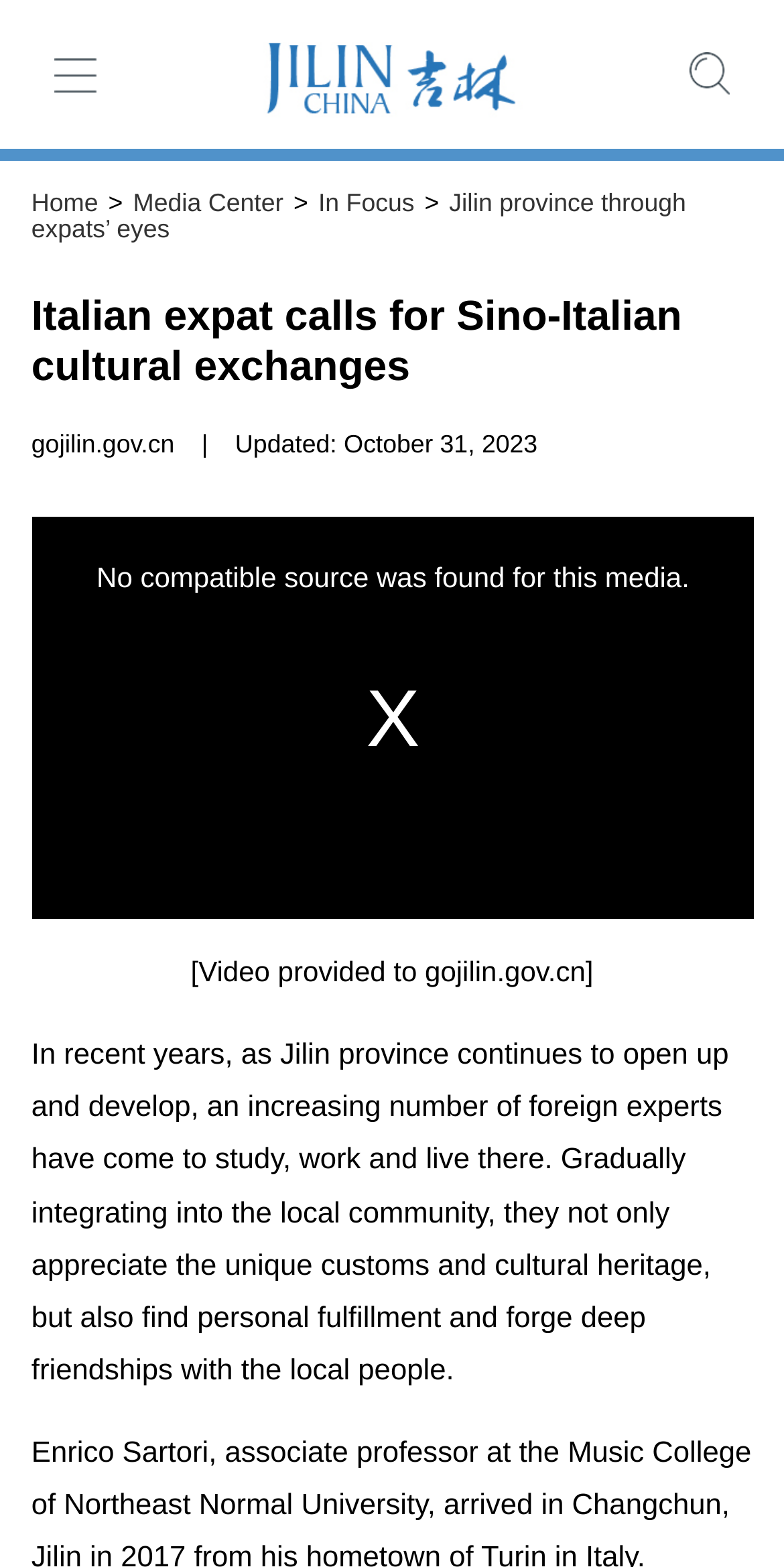What is the name of the website?
Based on the image, give a one-word or short phrase answer.

gojilin.gov.cn